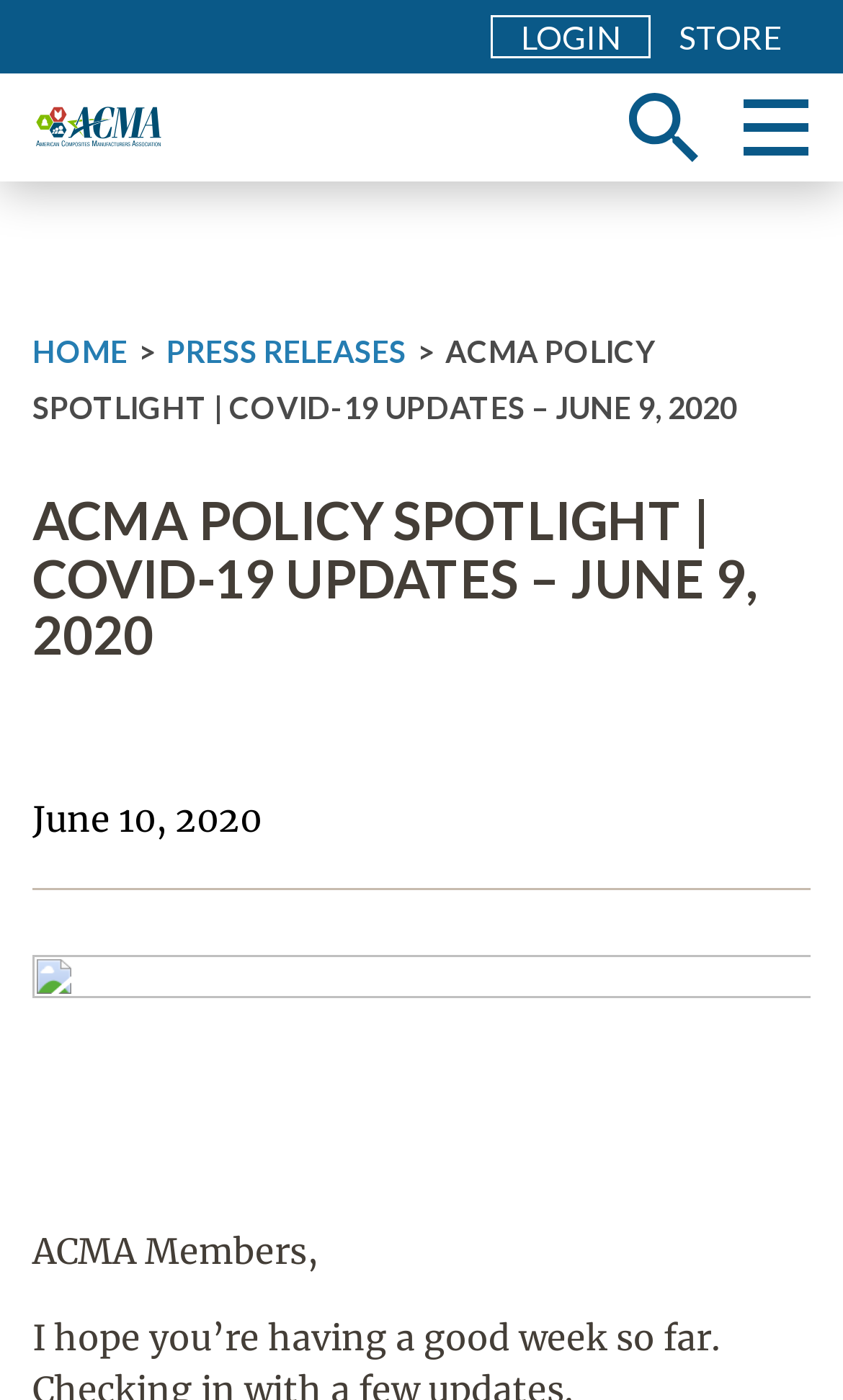Provide the bounding box coordinates of the HTML element this sentence describes: "See All". The bounding box coordinates consist of four float numbers between 0 and 1, i.e., [left, top, right, bottom].

None